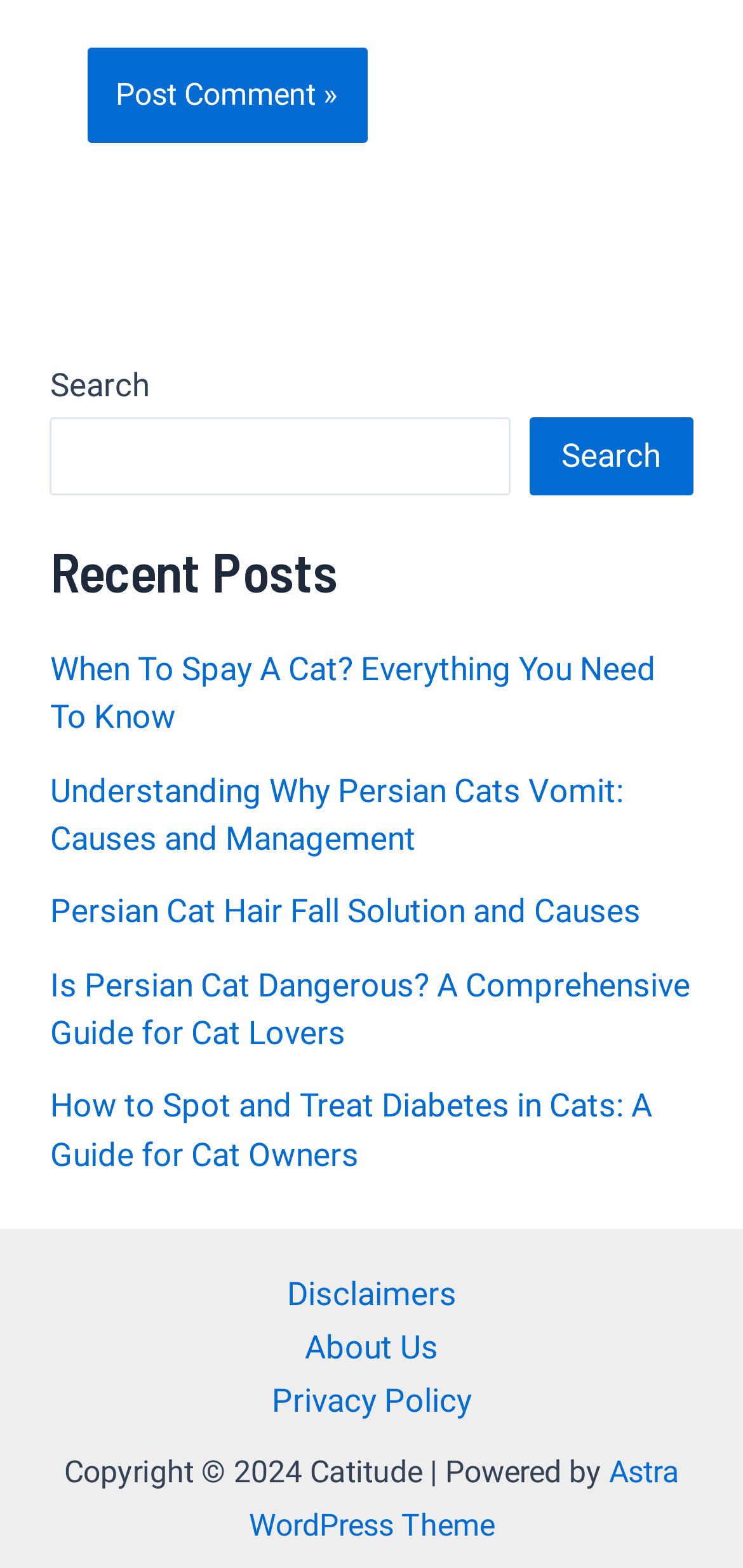What is the copyright information at the bottom?
Answer the question with a single word or phrase by looking at the picture.

Copyright 2024 Catitude